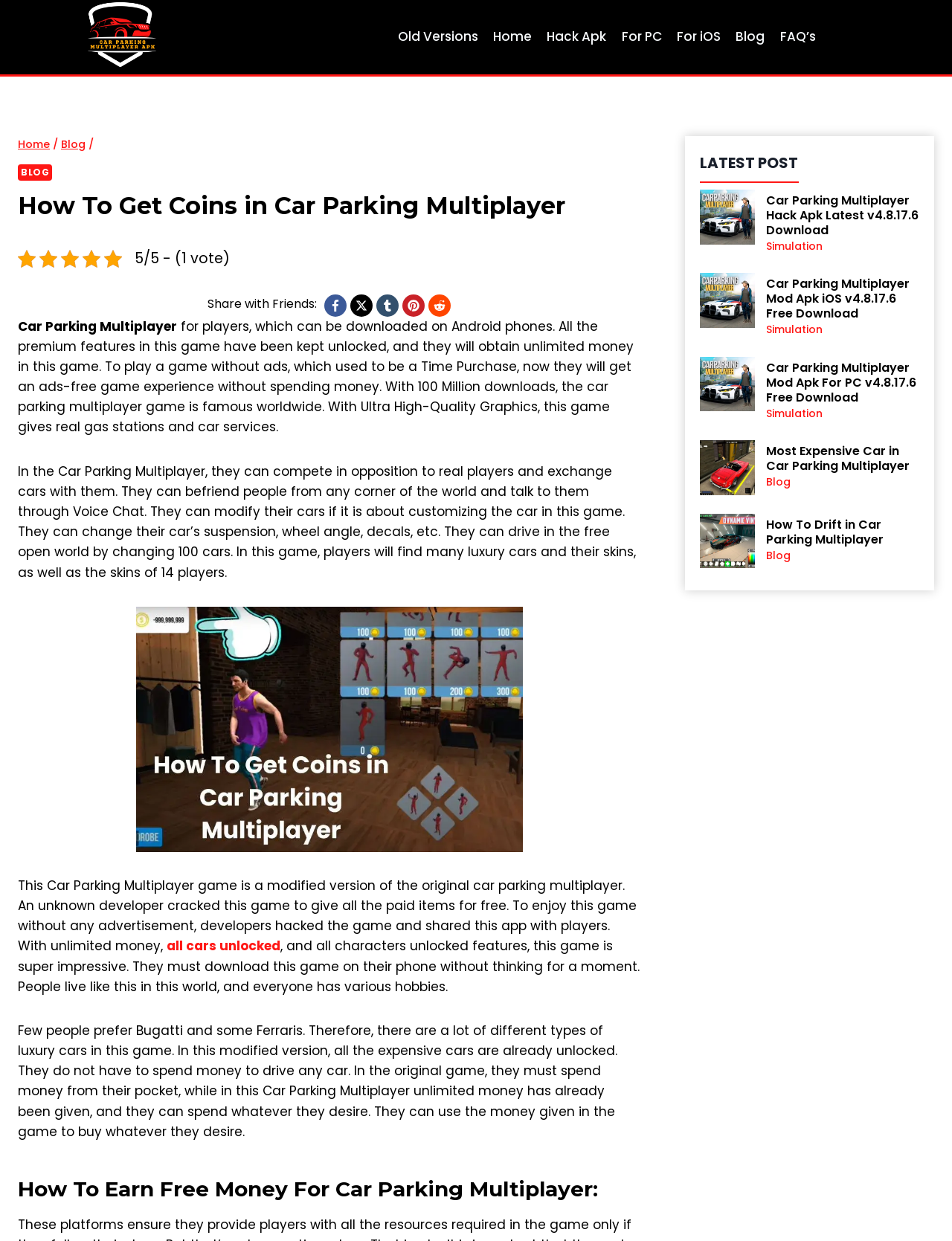Please examine the image and provide a detailed answer to the question: How many social media sharing options are available?

The social media sharing options can be found in the section 'Share with Friends:' which includes links to Facebook, X, Tumblr, Pinterest, and Reddit. Therefore, there are 6 social media sharing options available.